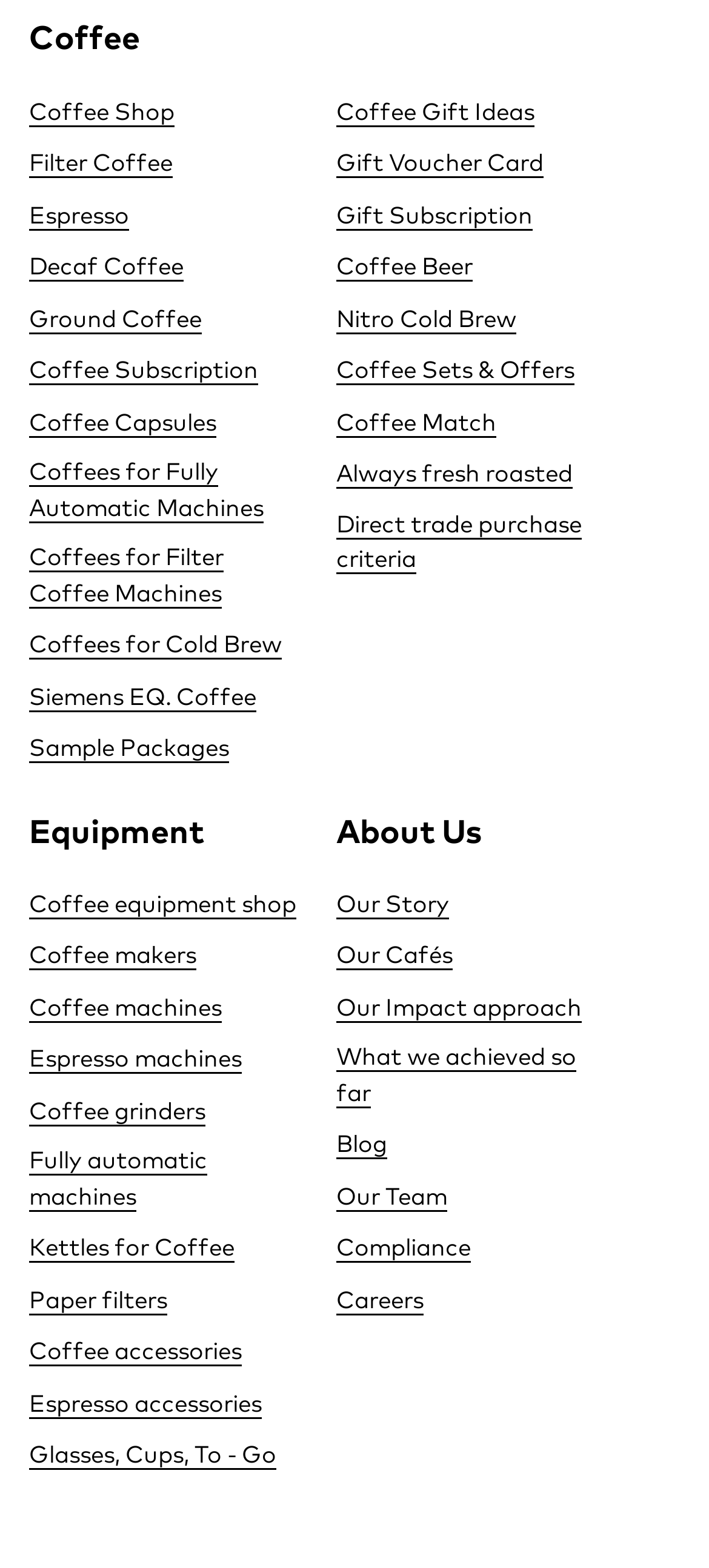Determine the bounding box for the described HTML element: "Always fresh roasted". Ensure the coordinates are four float numbers between 0 and 1 in the format [left, top, right, bottom].

[0.474, 0.295, 0.808, 0.311]